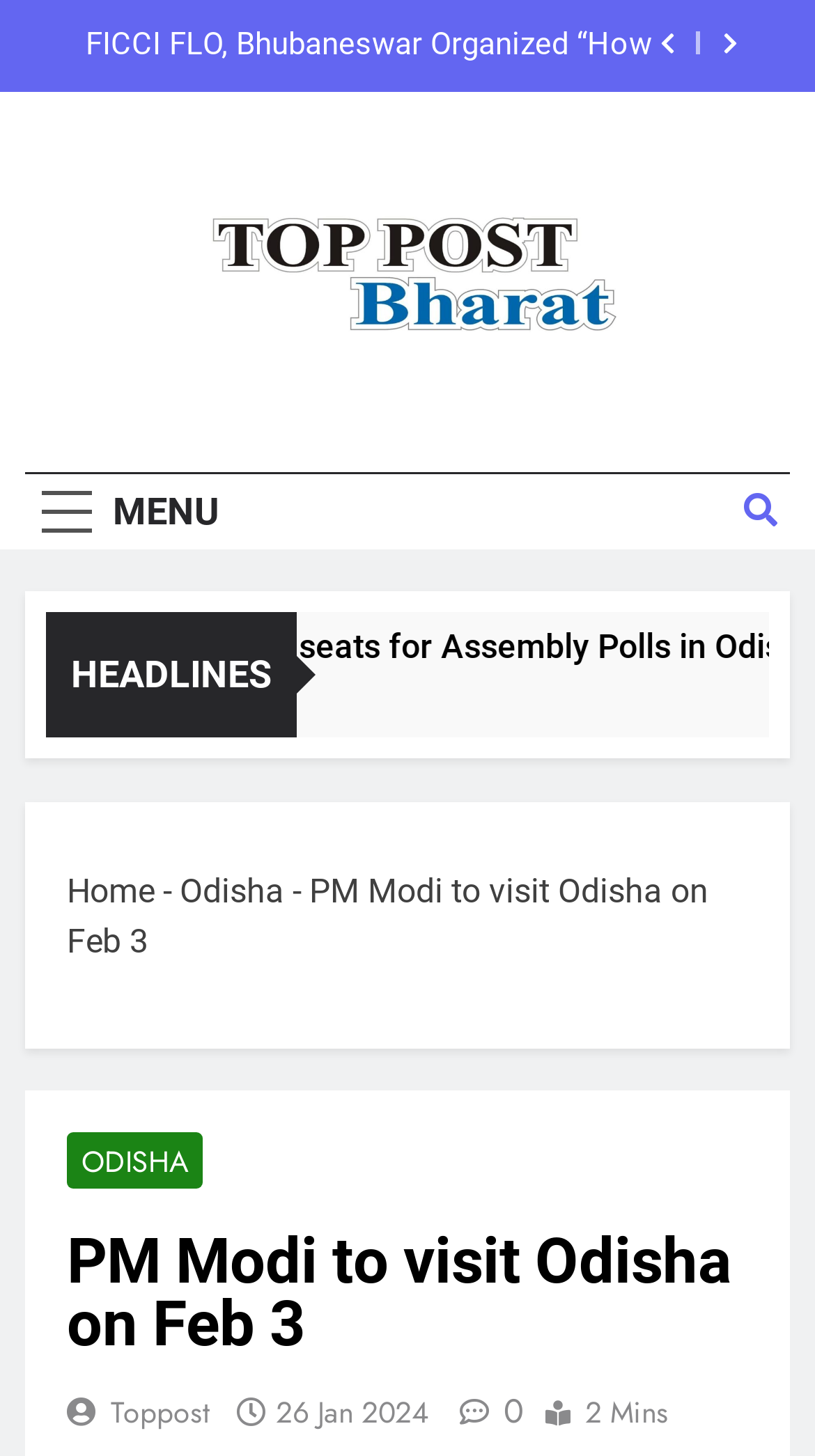Locate the bounding box coordinates of the element you need to click to accomplish the task described by this instruction: "Visit ODISHA".

[0.082, 0.778, 0.249, 0.816]